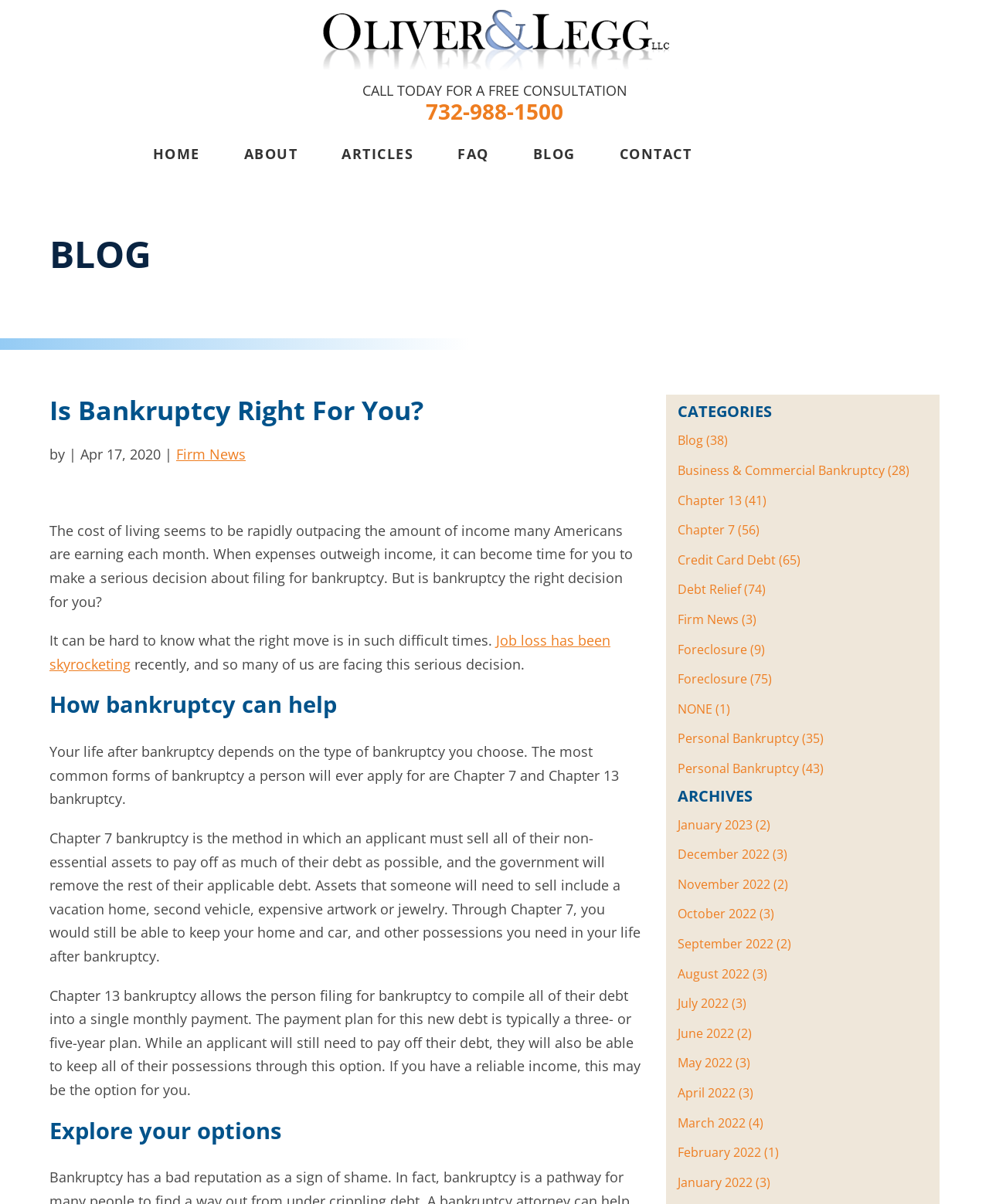Find the bounding box coordinates of the area to click in order to follow the instruction: "Call the phone number for a free consultation".

[0.43, 0.08, 0.57, 0.105]